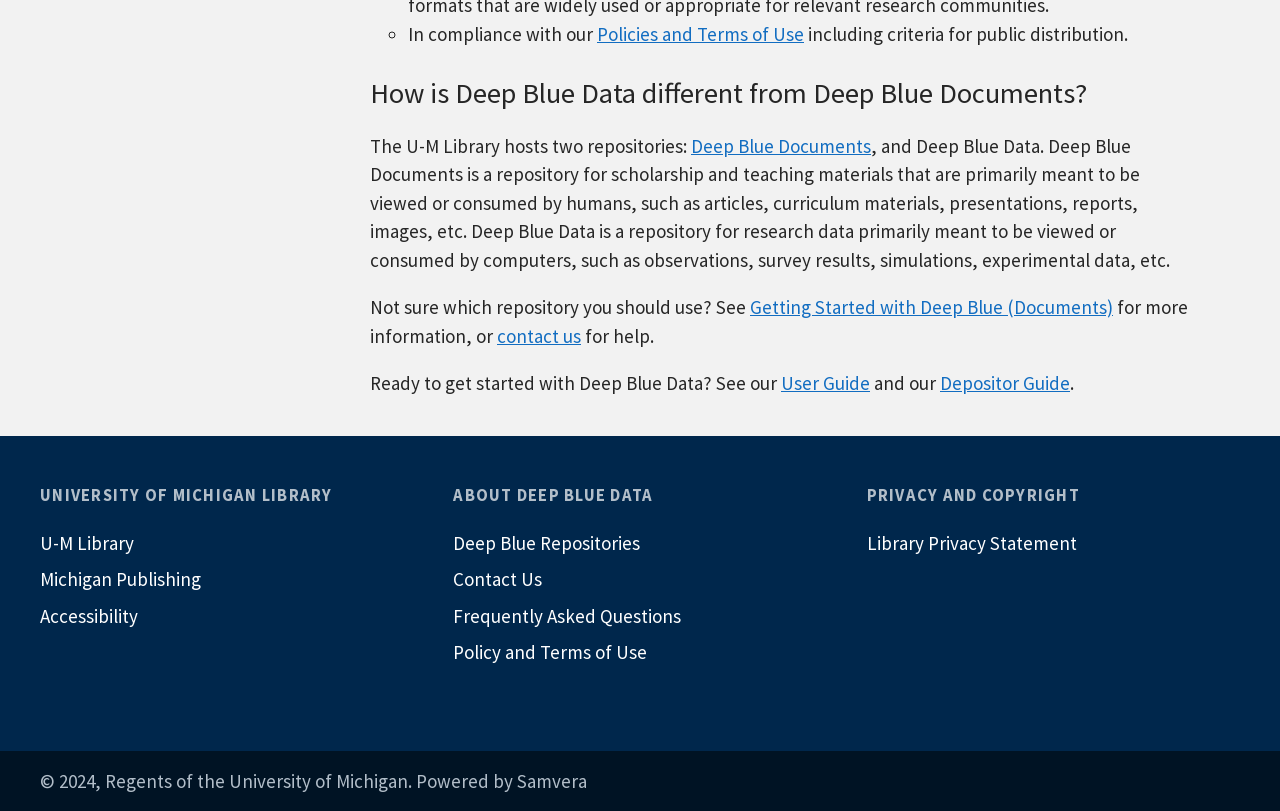Please identify the bounding box coordinates of the element I should click to complete this instruction: 'Search for keywords'. The coordinates should be given as four float numbers between 0 and 1, like this: [left, top, right, bottom].

None